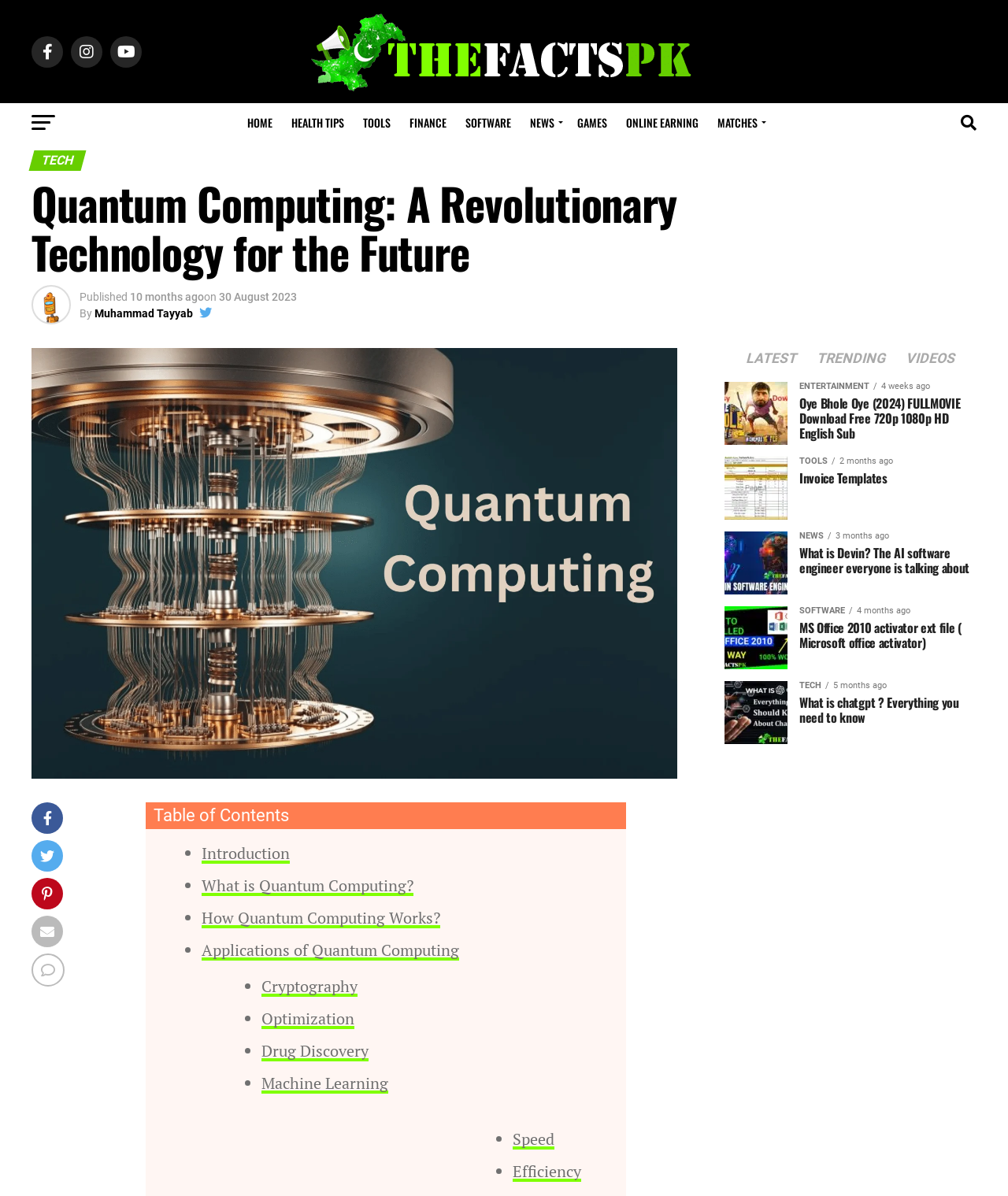Please identify the bounding box coordinates for the region that you need to click to follow this instruction: "Read the article about Quantum Computing".

[0.031, 0.149, 0.781, 0.231]